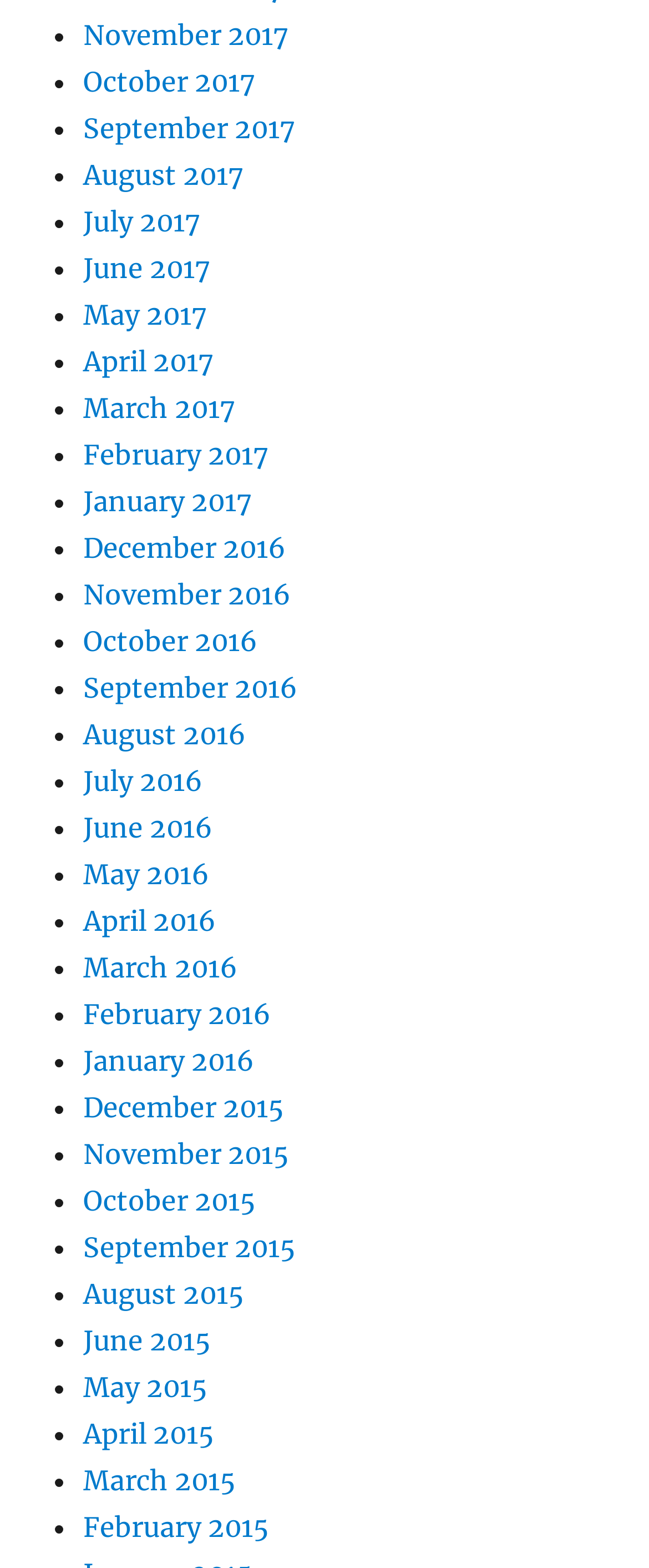Using the element description provided, determine the bounding box coordinates in the format (top-left x, top-left y, bottom-right x, bottom-right y). Ensure that all values are floating point numbers between 0 and 1. Element description: April 2016

[0.128, 0.577, 0.333, 0.598]